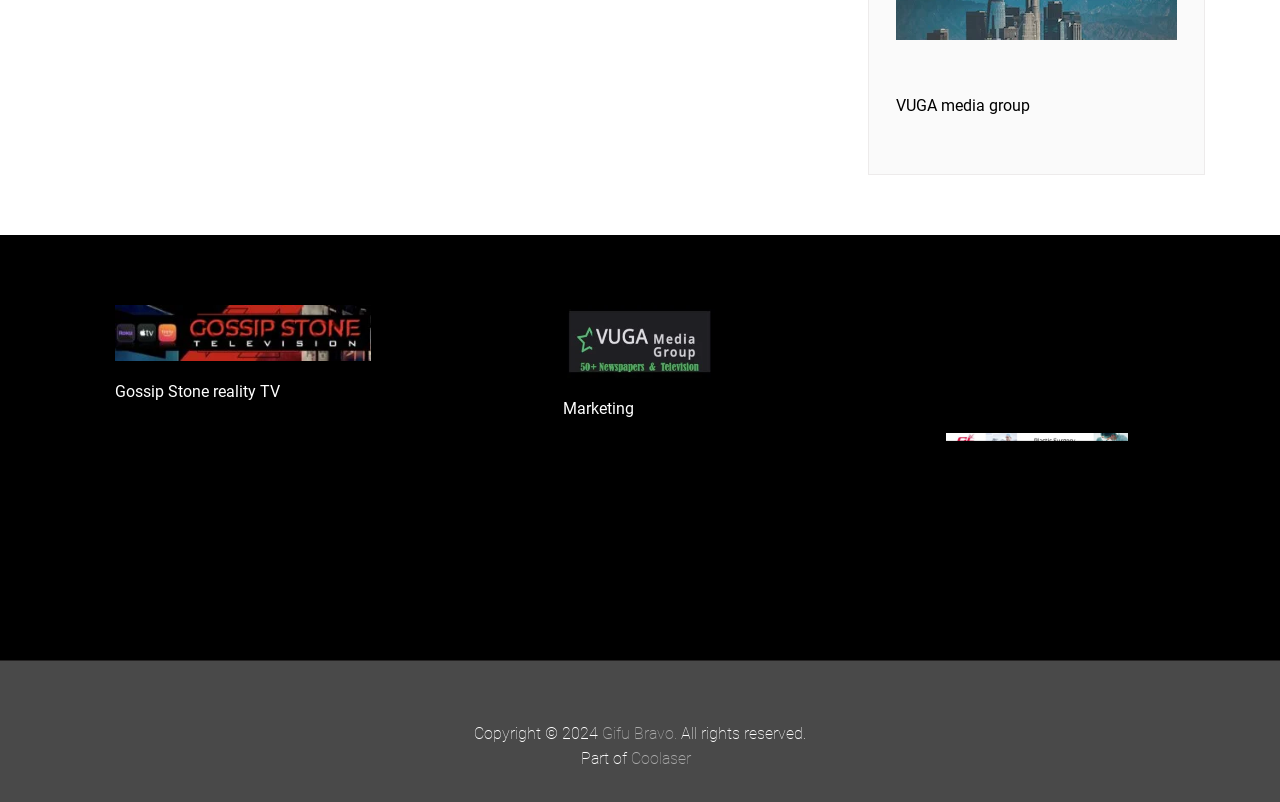Please predict the bounding box coordinates (top-left x, top-left y, bottom-right x, bottom-right y) for the UI element in the screenshot that fits the description: samples

None